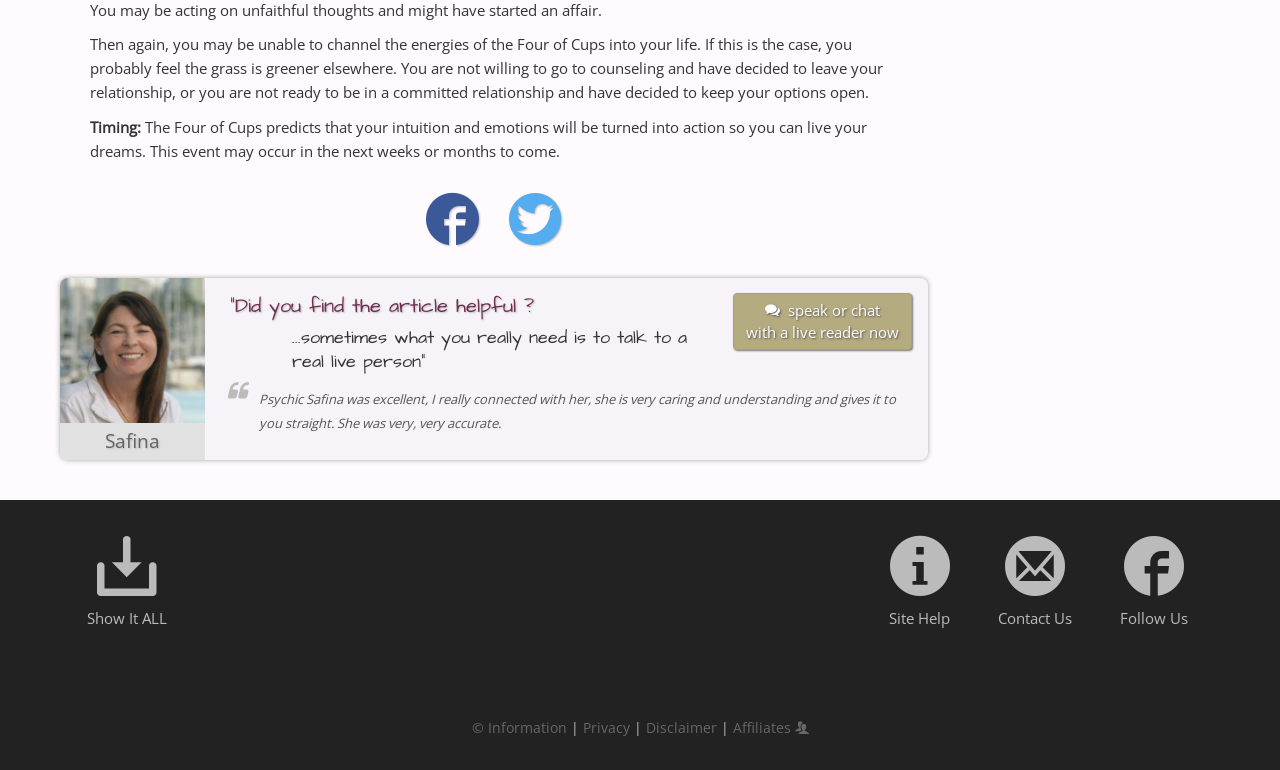What is the website's social media platform?
Refer to the image and provide a one-word or short phrase answer.

Facebook